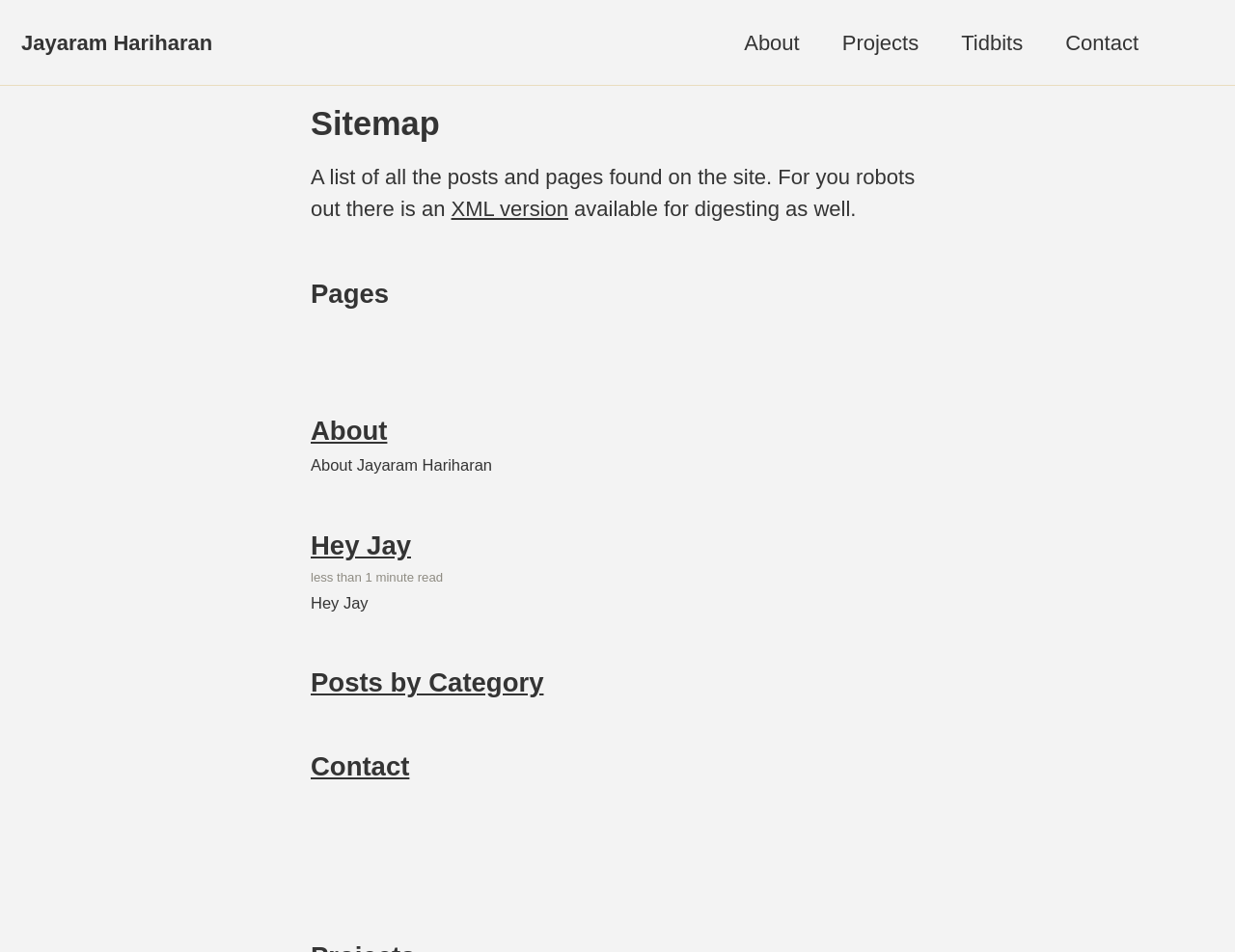Pinpoint the bounding box coordinates of the element that must be clicked to accomplish the following instruction: "go to about page". The coordinates should be in the format of four float numbers between 0 and 1, i.e., [left, top, right, bottom].

[0.603, 0.028, 0.647, 0.061]